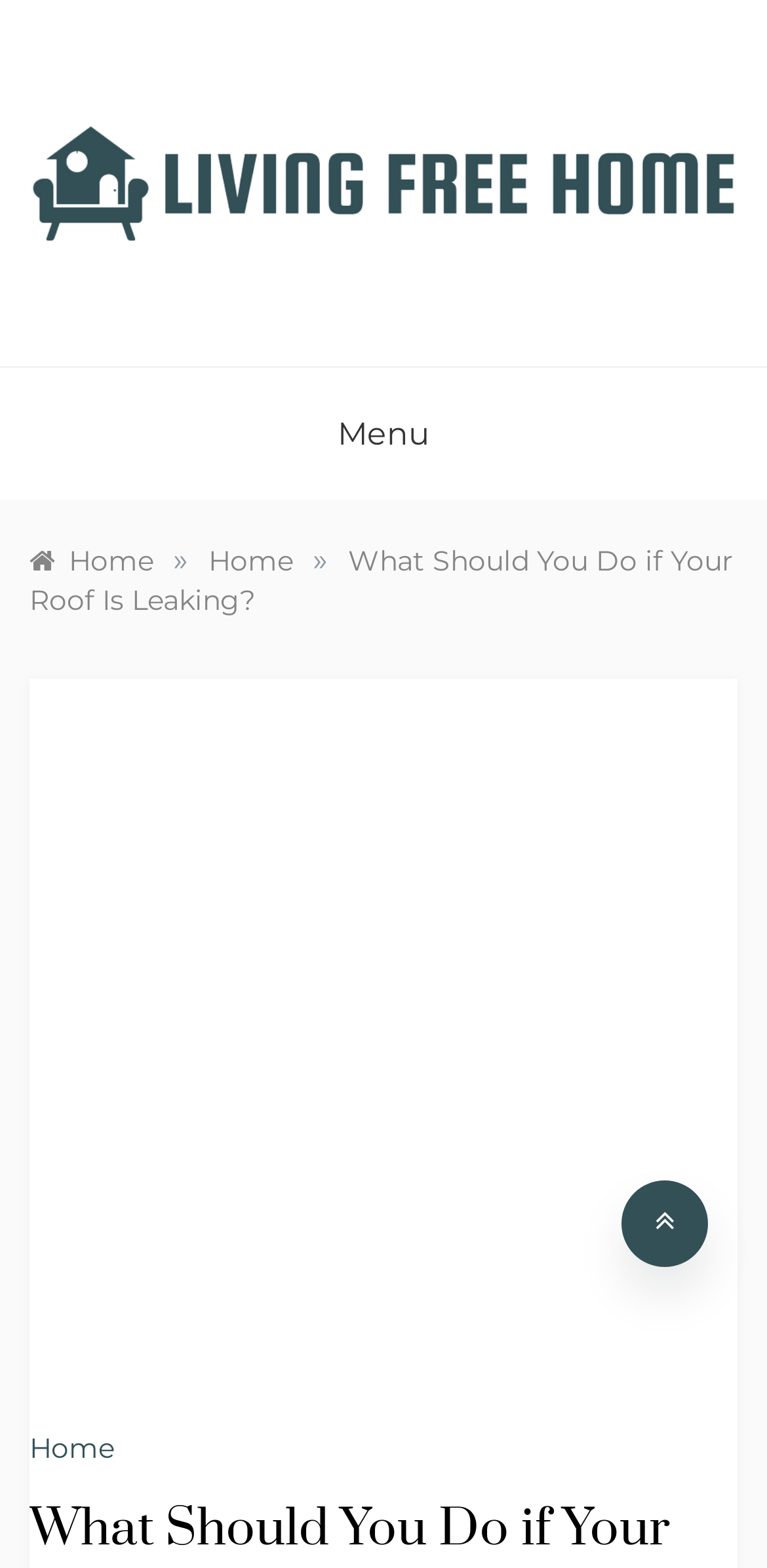Can you identify the bounding box coordinates of the clickable region needed to carry out this instruction: 'read the article about leaking roof'? The coordinates should be four float numbers within the range of 0 to 1, stated as [left, top, right, bottom].

[0.038, 0.433, 0.962, 0.884]